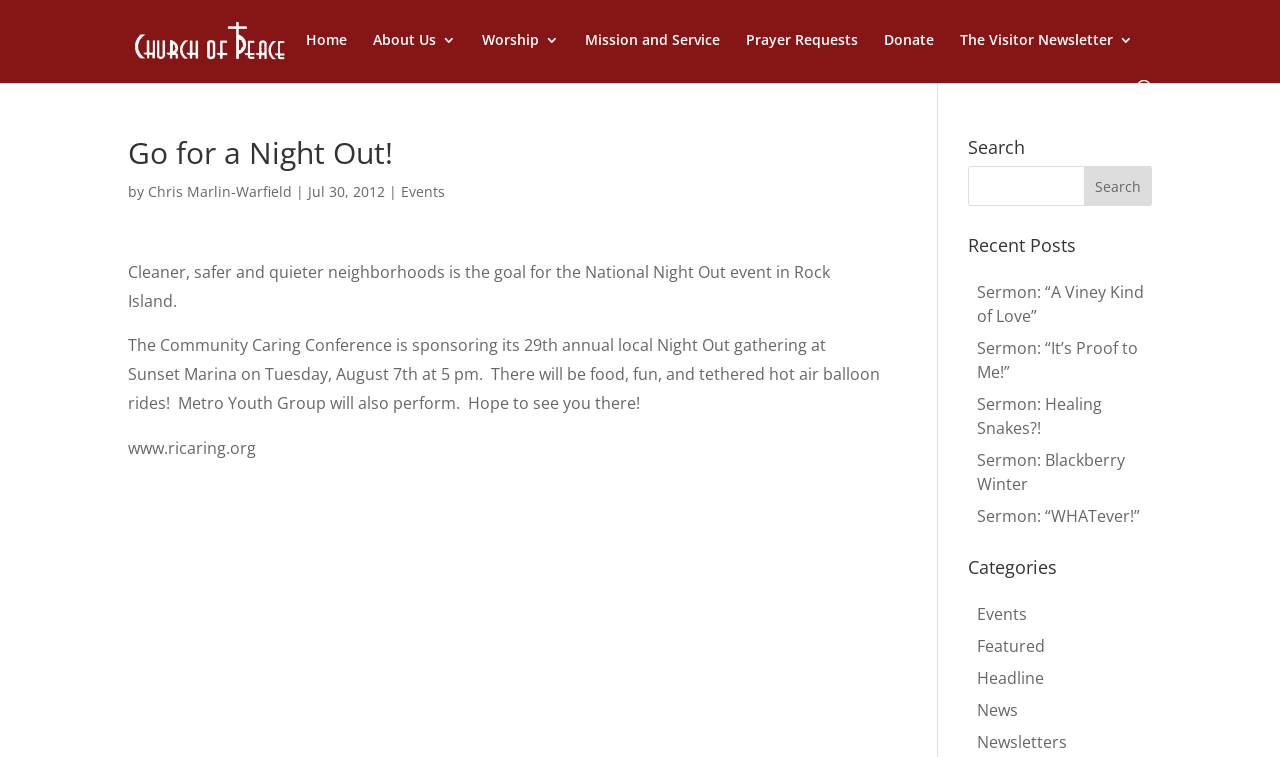Give an extensive and precise description of the webpage.

The webpage is about the Church of Peace, with a focus on a night out event. At the top left, there is a logo of the Church of Peace, accompanied by a link to the church's homepage. To the right of the logo, there is a navigation menu with links to various pages, including "Home", "About Us", "Worship", "Mission and Service", "Prayer Requests", "Donate", and "The Visitor Newsletter".

Below the navigation menu, there is a search bar that spans across the top of the page. Below the search bar, there is a main article section that takes up most of the page. The article has a heading "Go for a Night Out!" and is written by Chris Marlin-Warfield, dated July 30, 2012. The article discusses the National Night Out event in Rock Island, which aims to create cleaner, safer, and quieter neighborhoods. The event is sponsored by the Community Caring Conference and will feature food, fun, and tethered hot air balloon rides.

To the right of the article, there is a section with a heading "Search" that contains a search textbox and a search button. Below the search section, there is a section with a heading "Recent Posts" that lists five recent sermon posts with links to each post. Further down, there is a section with a heading "Categories" that lists five categories, including "Events", "Featured", "Headline", "News", and "Newsletters", each with a link to its respective page.

At the bottom right corner of the page, there are four social media links, represented by icons.